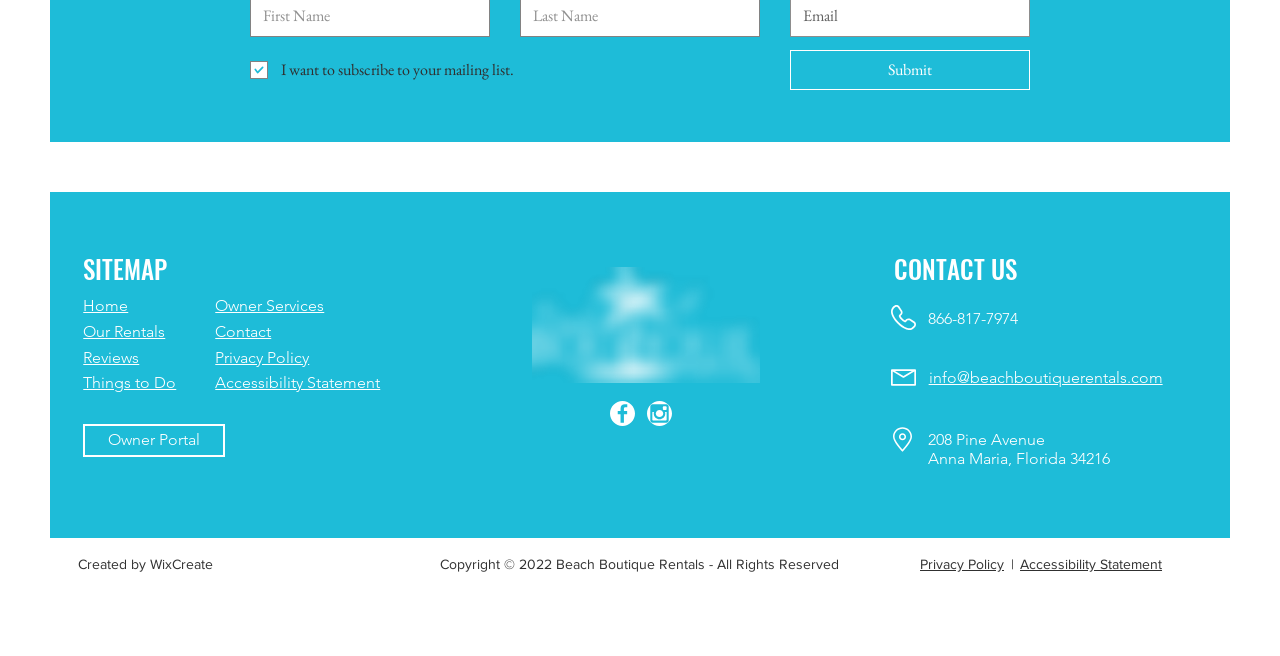What is the contact phone number?
Based on the image content, provide your answer in one word or a short phrase.

866-817-7974